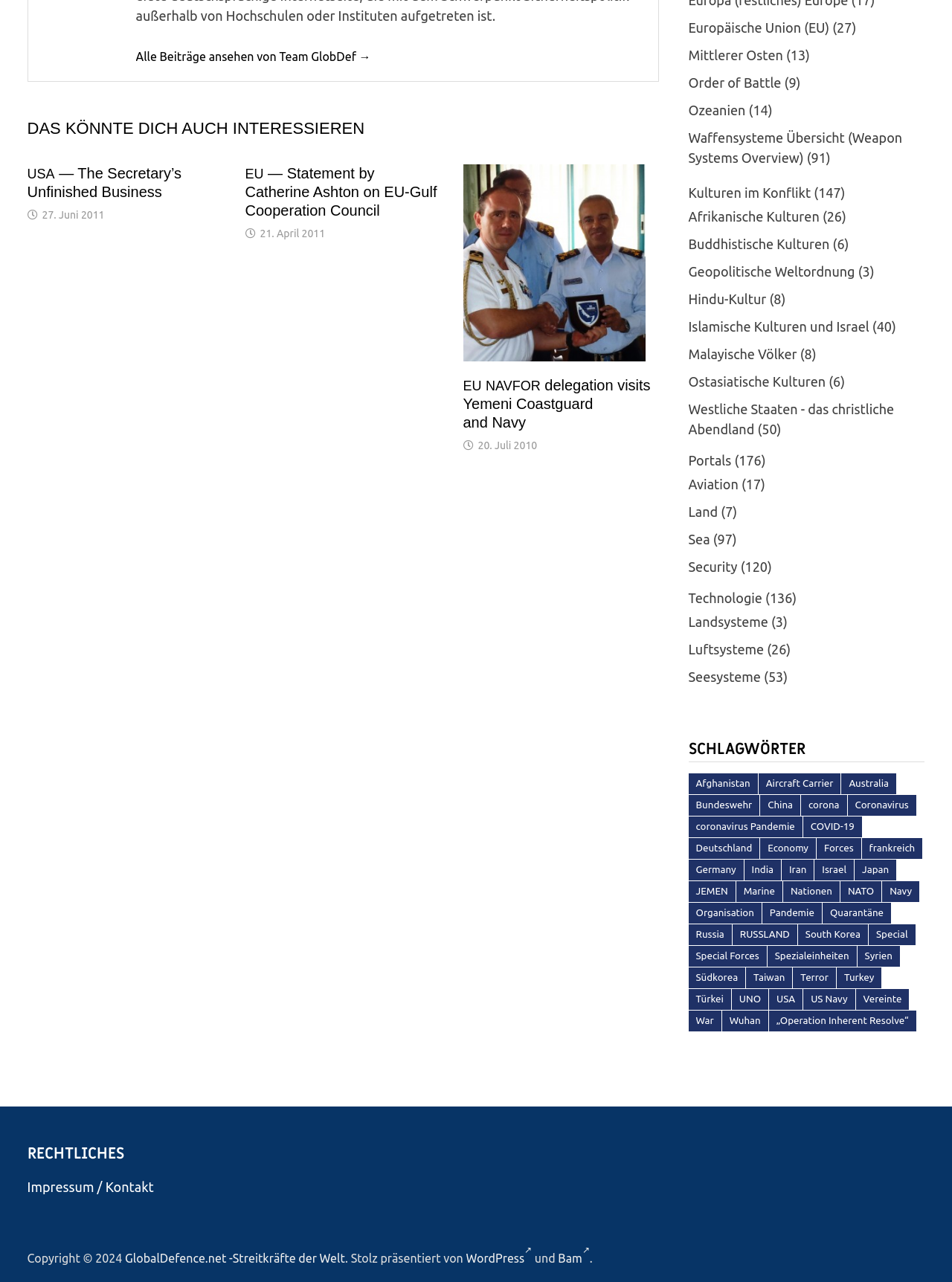Please use the details from the image to answer the following question comprehensively:
What is the date of the article 'EU — Statement by Catherine Ashton on EU-Gulf Cooperation Council'?

I found the date of the article by looking at the link element '21. April 2011' that is directly under the heading element 'EU — Statement by Catherine Ashton on EU-Gulf Cooperation Council'. This suggests that '21. April 2011' is the date of the article.